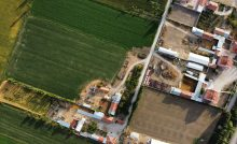Please answer the following question using a single word or phrase: What is happening on the right side of the image?

Construction activities